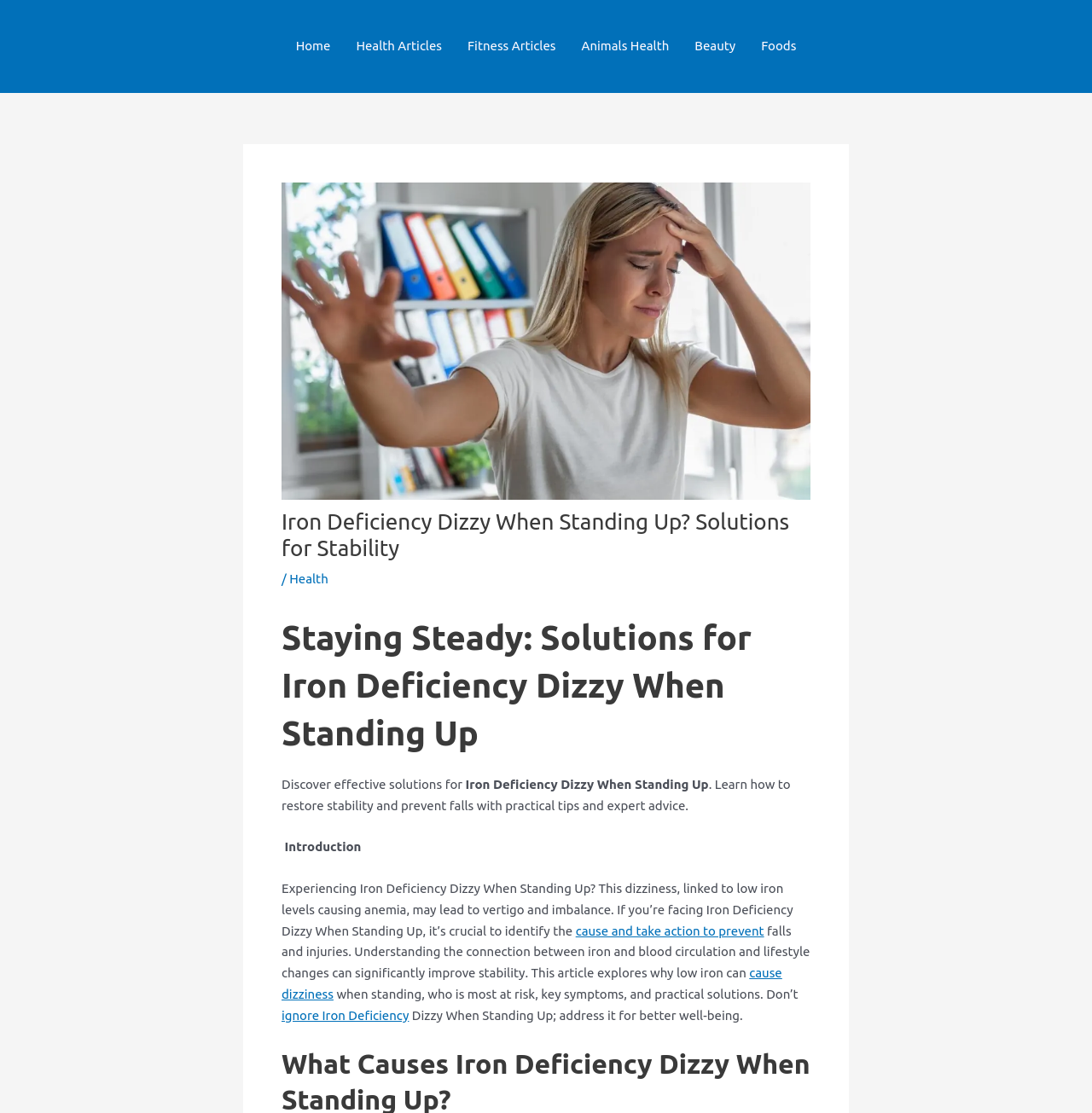Find and specify the bounding box coordinates that correspond to the clickable region for the instruction: "Read about Iron Deficiency Dizzy When Standing Up".

[0.258, 0.457, 0.742, 0.504]